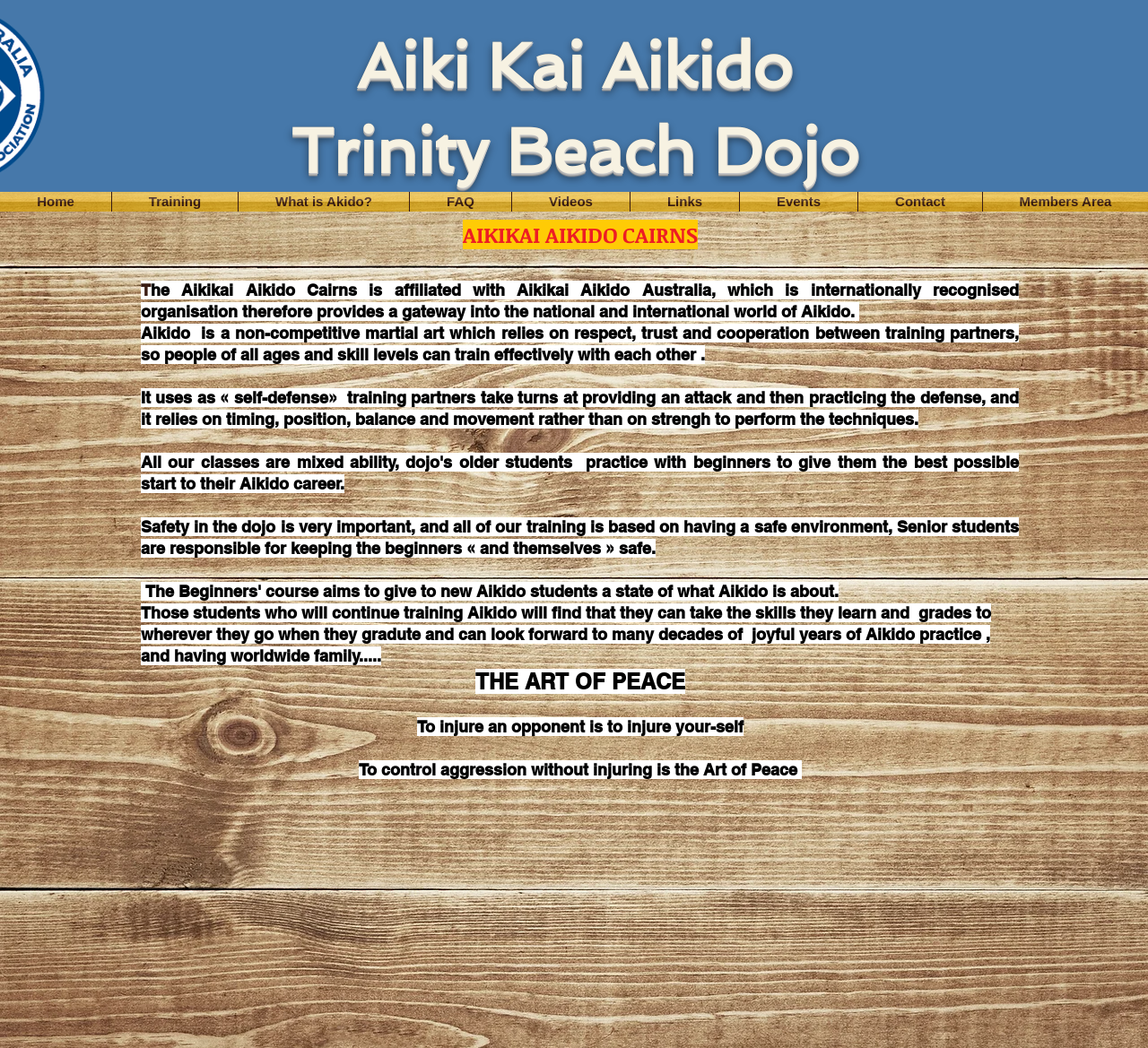Indicate the bounding box coordinates of the clickable region to achieve the following instruction: "Read about 'What is Aikido?'."

[0.208, 0.183, 0.356, 0.202]